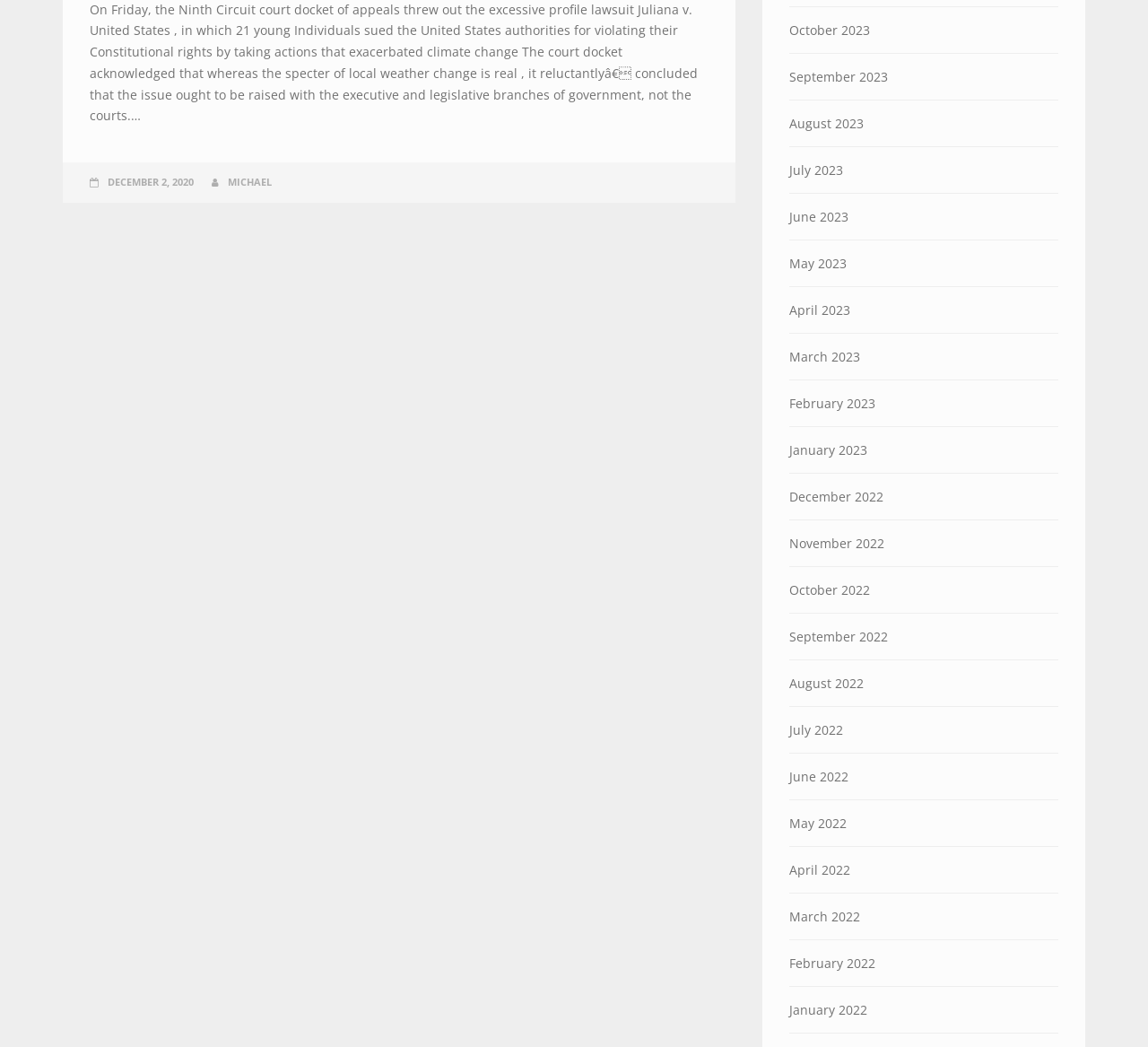Determine the bounding box coordinates of the clickable element to complete this instruction: "Browse news from October 2023". Provide the coordinates in the format of four float numbers between 0 and 1, [left, top, right, bottom].

[0.688, 0.007, 0.922, 0.05]